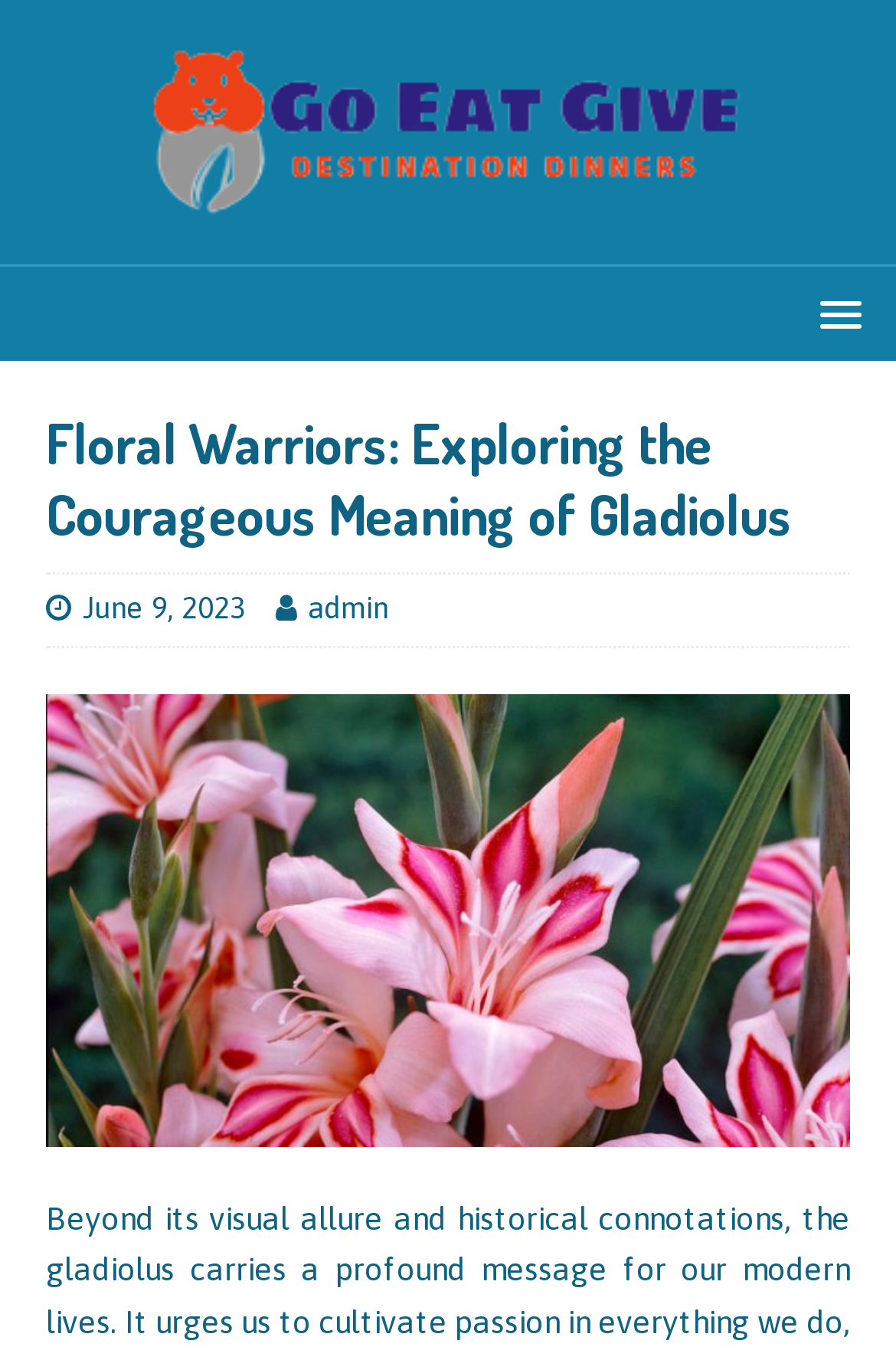Give the bounding box coordinates for this UI element: "alt="Go Eat Give"". The coordinates should be four float numbers between 0 and 1, arranged as [left, top, right, bottom].

[0.167, 0.129, 0.833, 0.156]